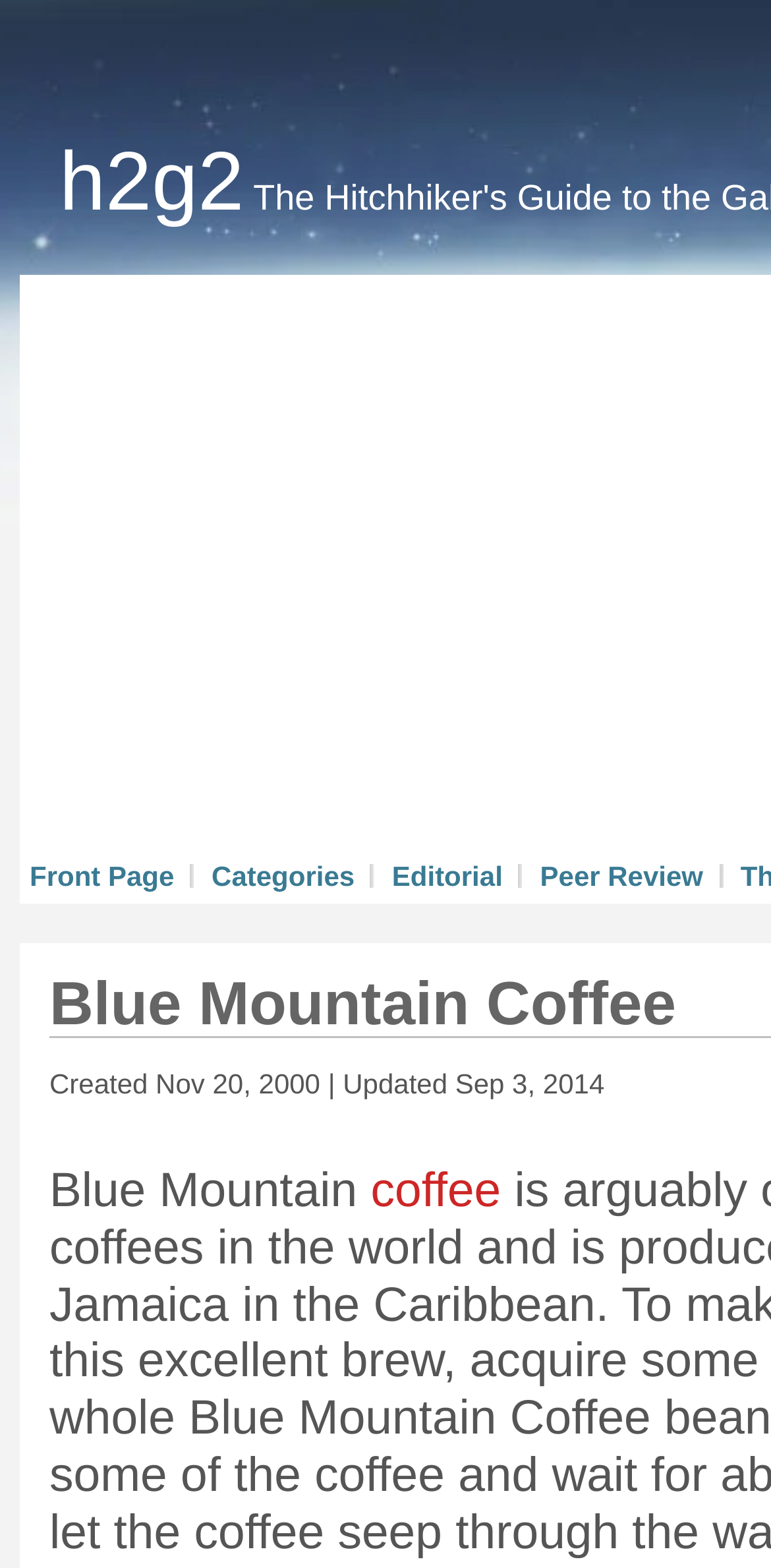What are the main navigation links?
Based on the image, provide a one-word or brief-phrase response.

Front Page, Categories, Editorial, Peer Review